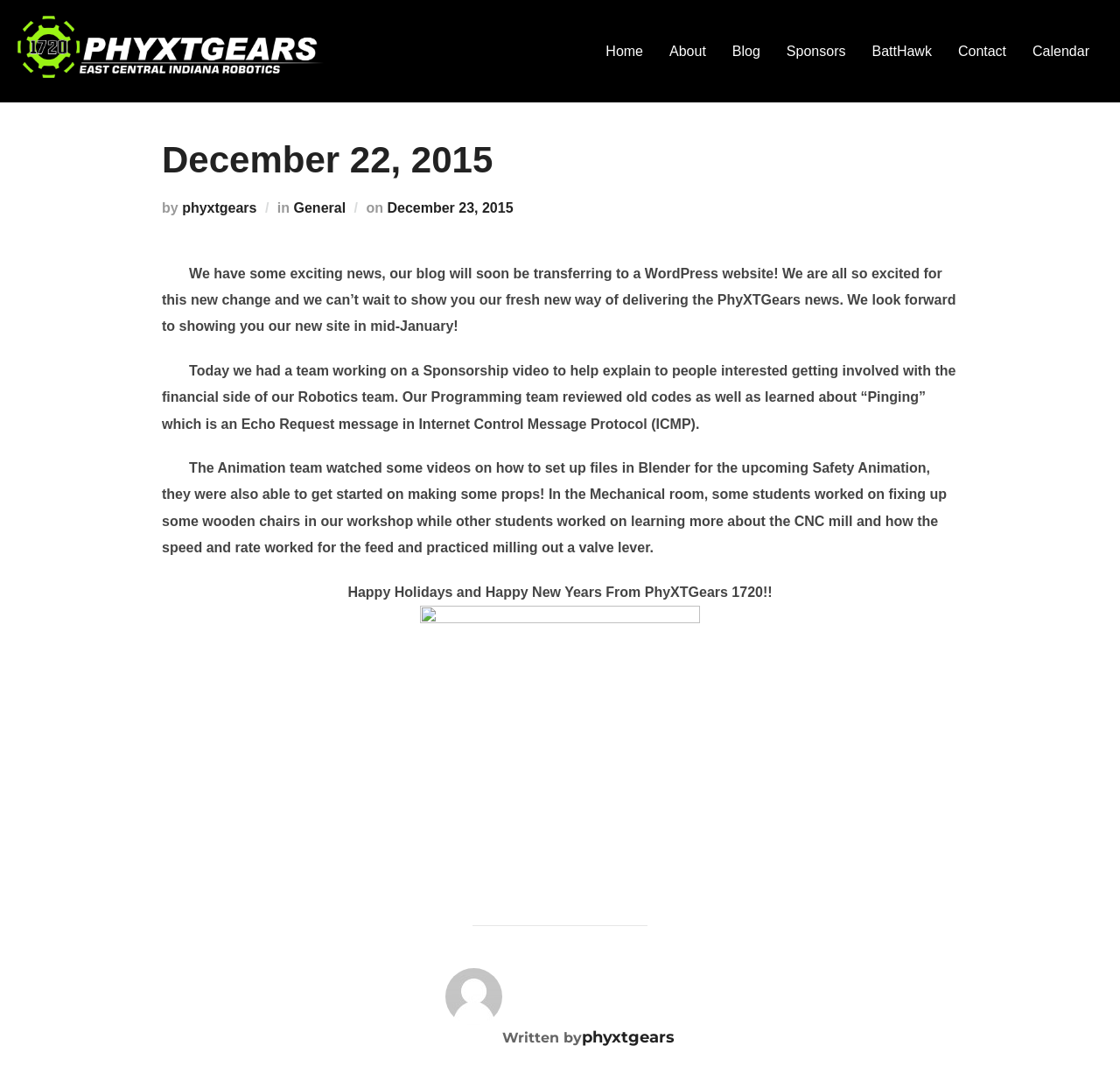Determine the bounding box coordinates of the region to click in order to accomplish the following instruction: "Click the 'Blog' link". Provide the coordinates as four float numbers between 0 and 1, specifically [left, top, right, bottom].

[0.654, 0.032, 0.679, 0.063]